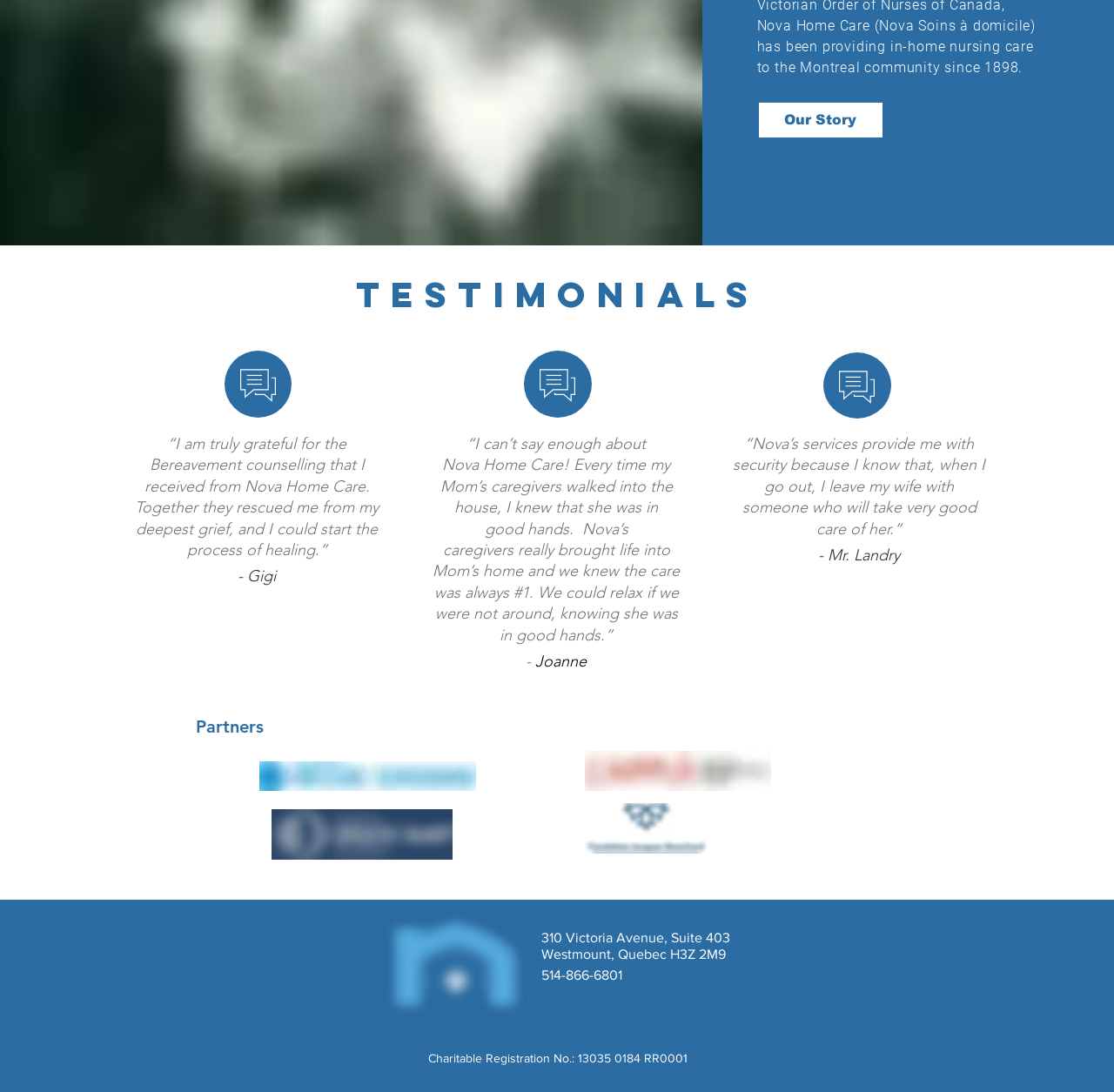Give the bounding box coordinates for the element described as: "310 Victoria Avenue, Suite 403".

[0.486, 0.852, 0.655, 0.865]